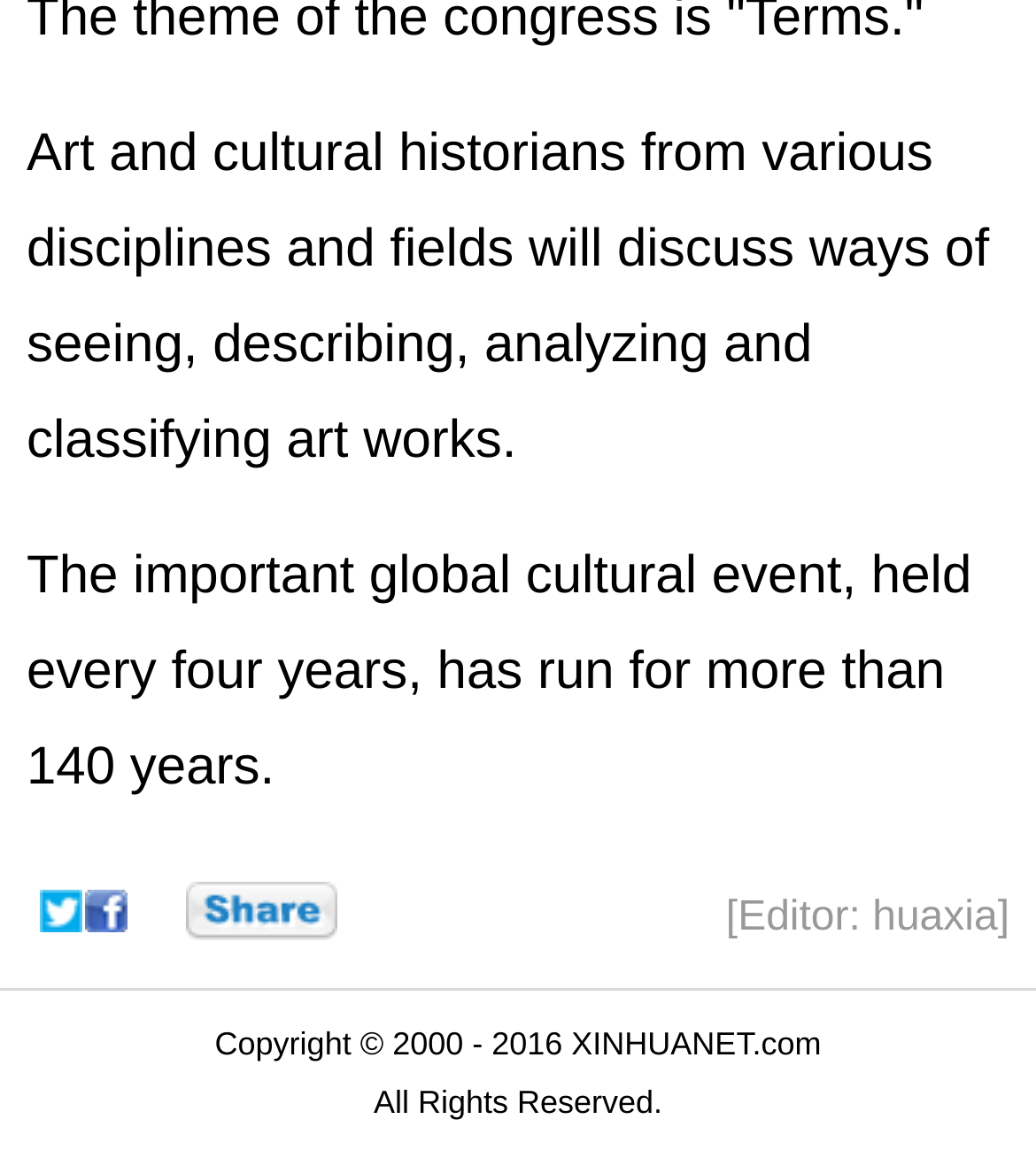Identify and provide the bounding box coordinates of the UI element described: "title="More"". The coordinates should be formatted as [left, top, right, bottom], with each number being a float between 0 and 1.

[0.179, 0.761, 0.326, 0.812]